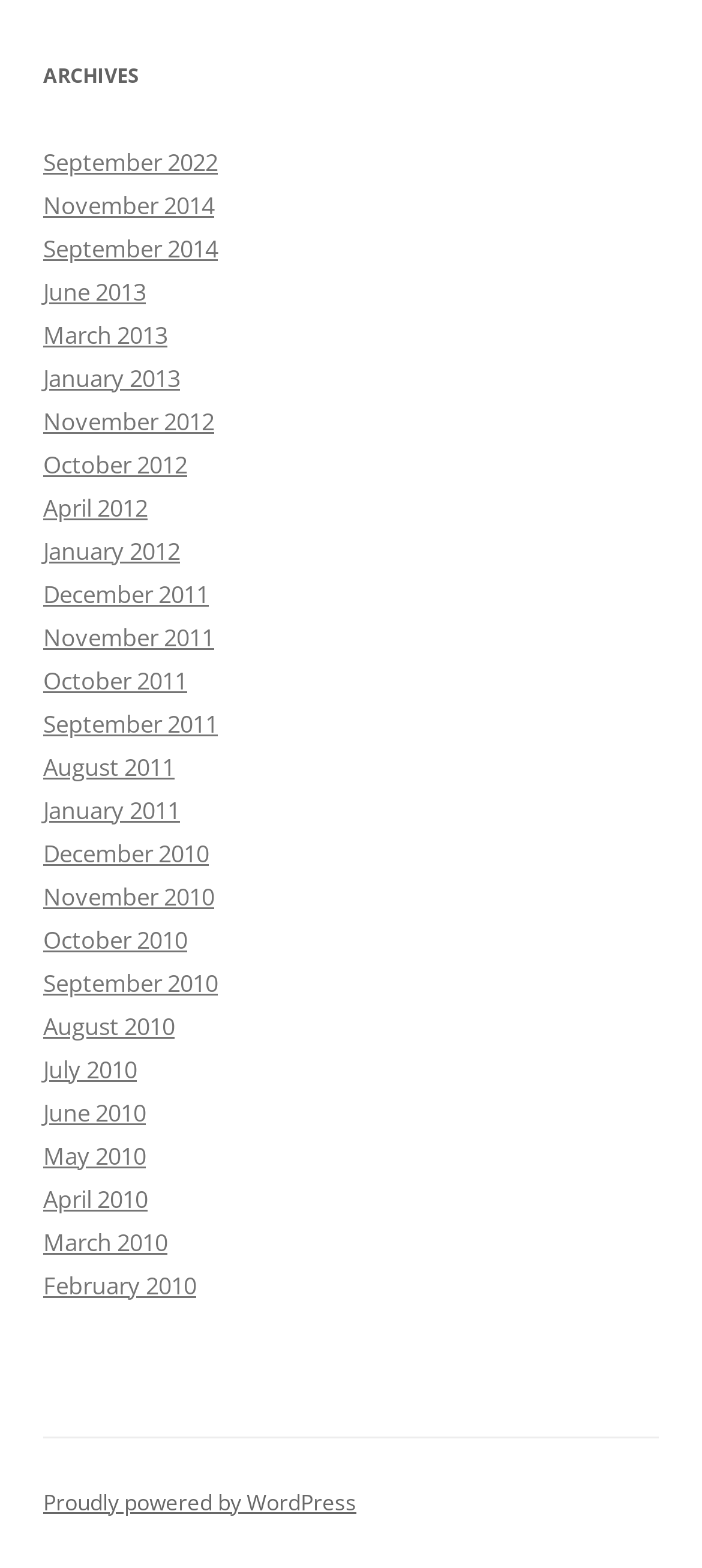Using the details in the image, give a detailed response to the question below:
What is the earliest month available in the archives?

By examining the list of links under the 'ARCHIVES' heading, I found that the earliest month available is January 2010, which is the first link in the list.